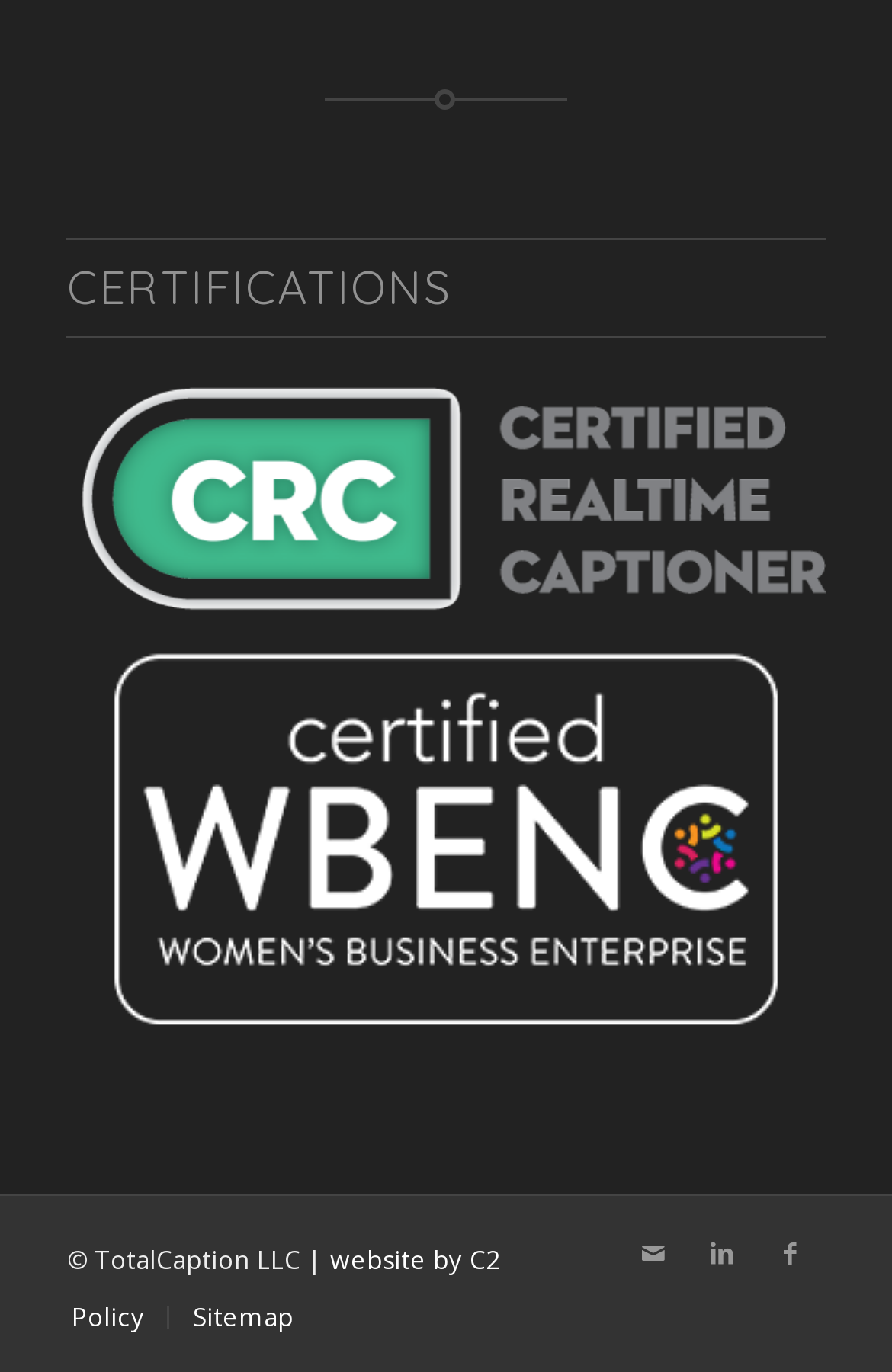Bounding box coordinates should be in the format (top-left x, top-left y, bottom-right x, bottom-right y) and all values should be floating point numbers between 0 and 1. Determine the bounding box coordinate for the UI element described as: Facebook

[0.848, 0.889, 0.925, 0.939]